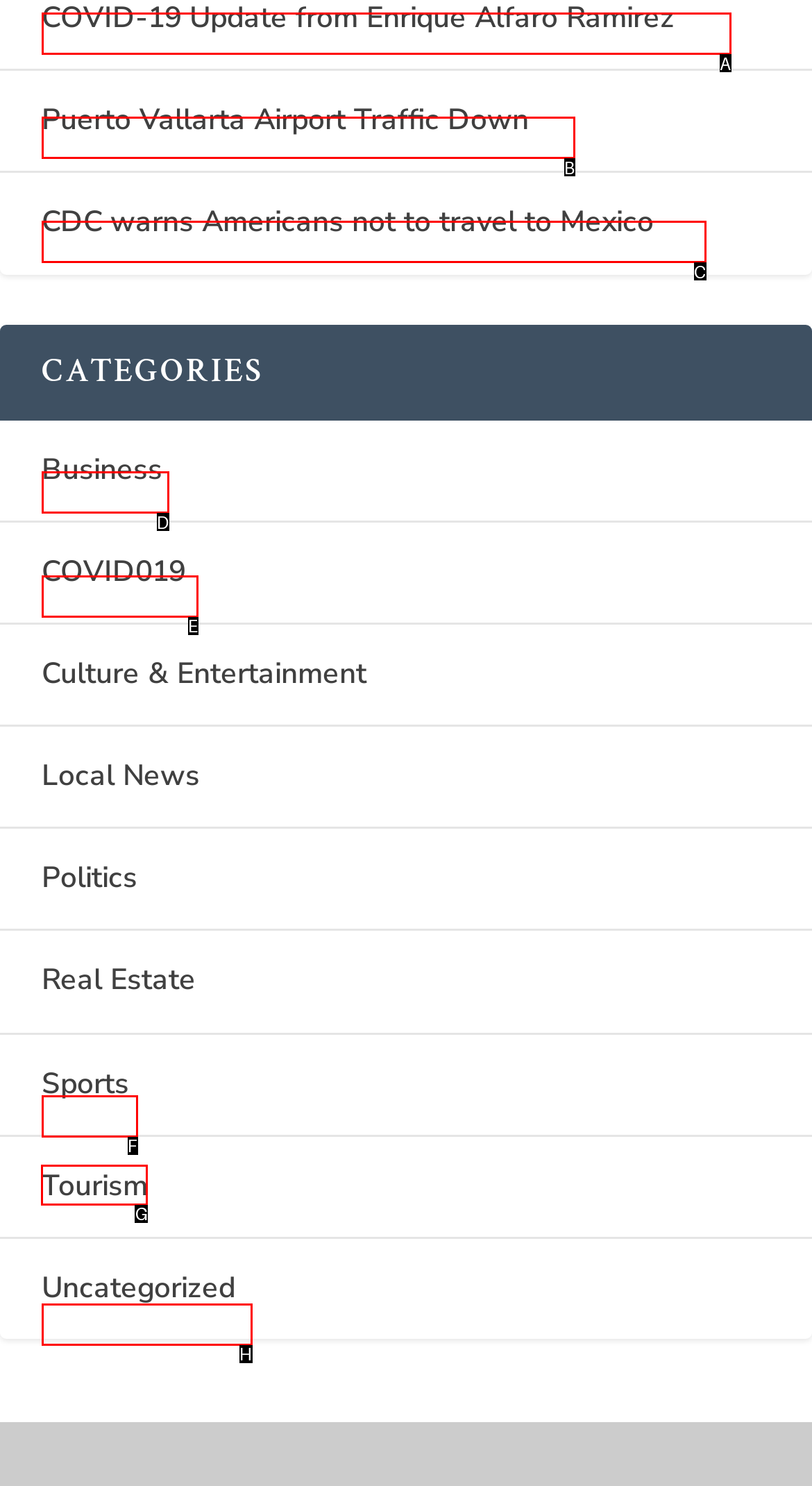Determine the letter of the UI element that will complete the task: Browse Tourism articles
Reply with the corresponding letter.

G